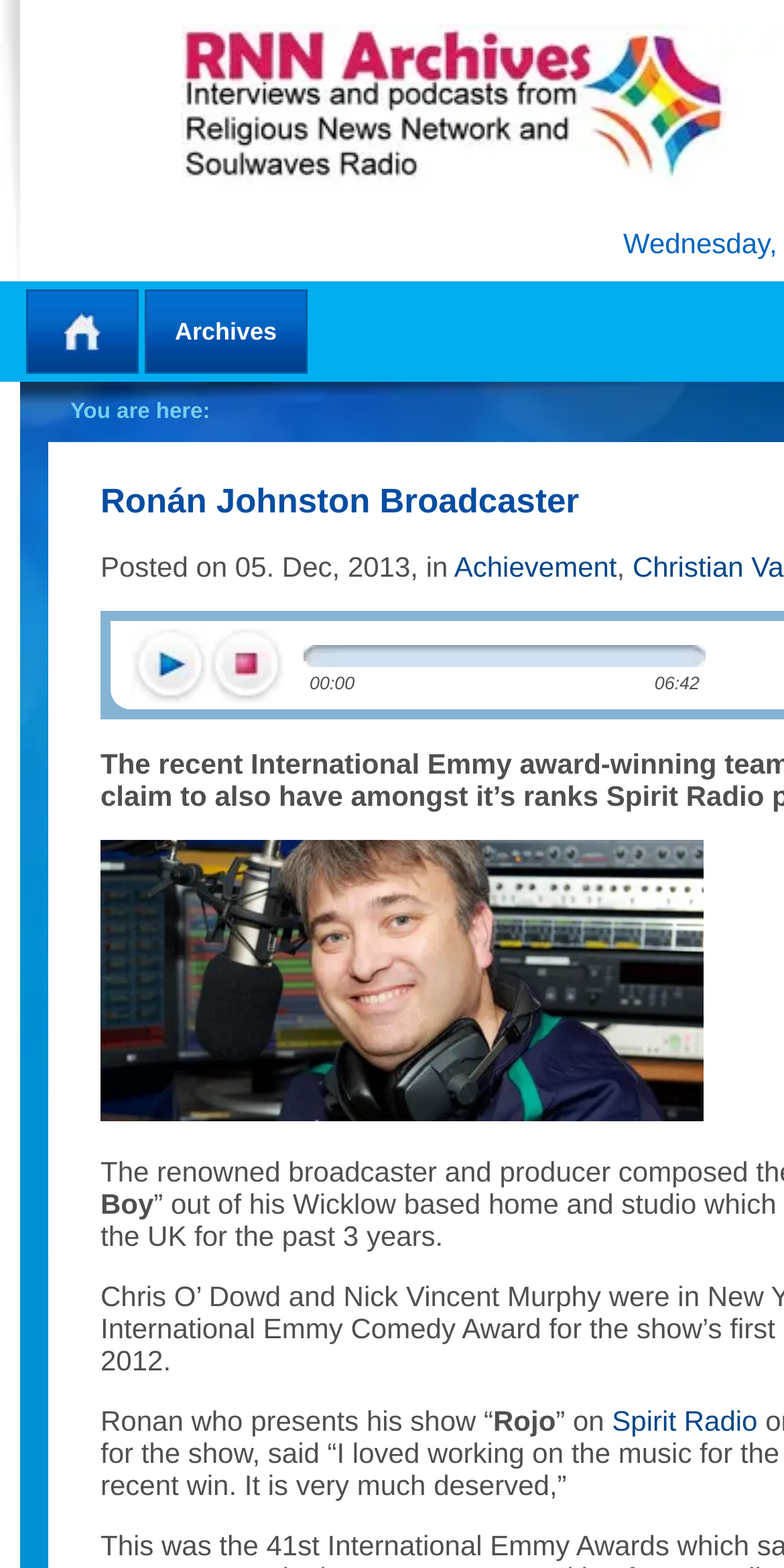What is the duration of the show?
Answer the question in as much detail as possible.

The duration of the show can be found in the StaticText '06:42', which is likely to be the duration of the show.